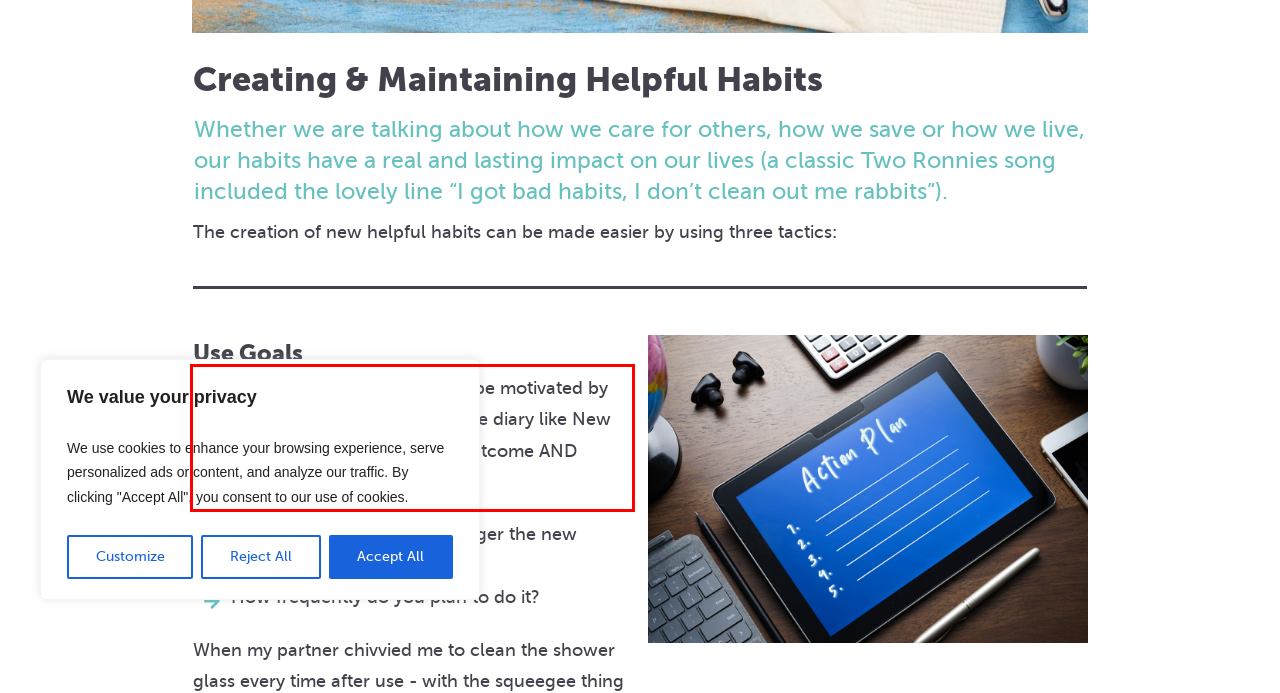Please look at the webpage screenshot and extract the text enclosed by the red bounding box.

You can use goals anytime – maybe motivated by an event, an insight or a date in the diary like New Year! Make the goals about the outcome AND process.